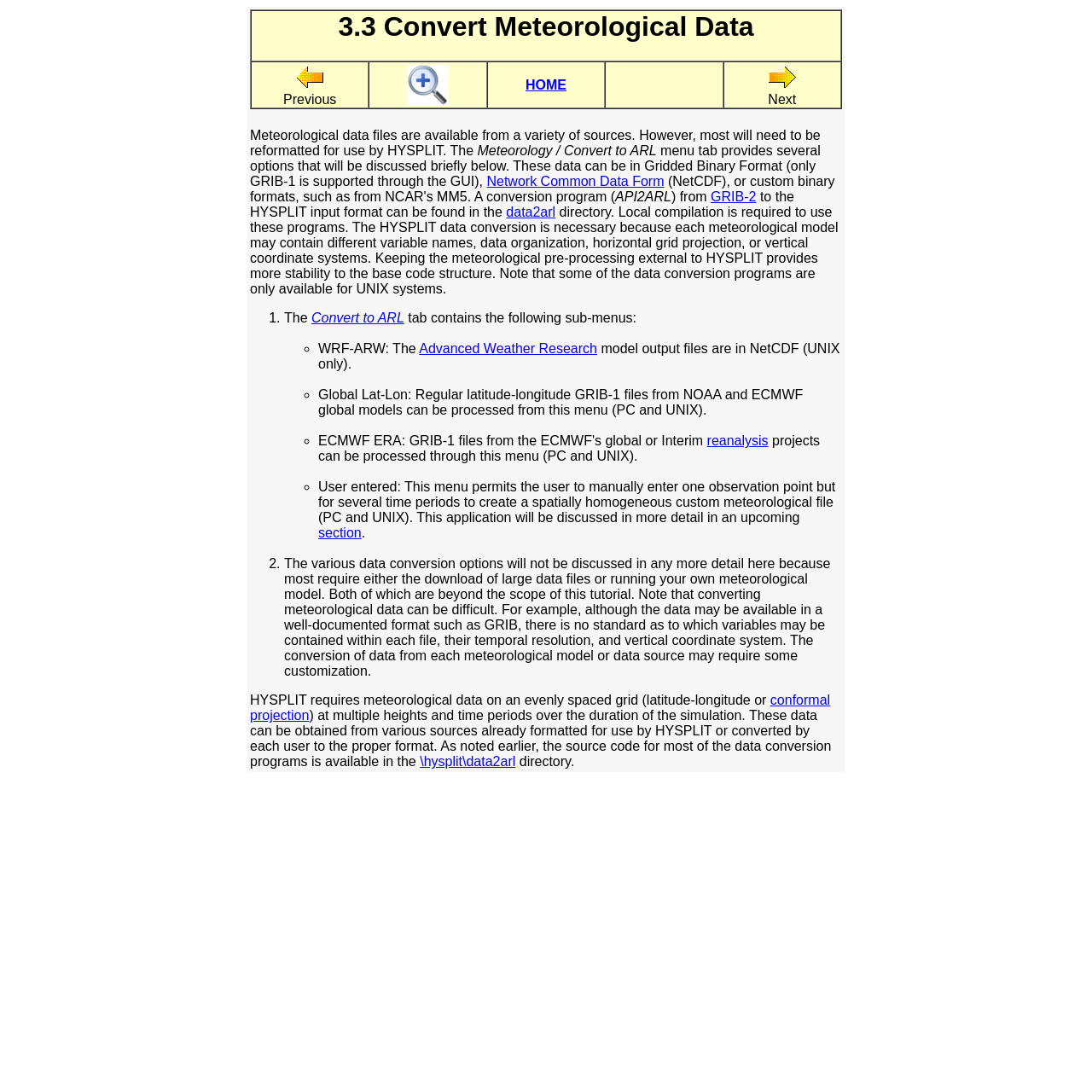What is required to use the data conversion programs?
Please give a detailed and thorough answer to the question, covering all relevant points.

According to the text, local compilation is required to use the data conversion programs. This is mentioned in the context of the data2arl directory, where the source code for most of the data conversion programs is available.